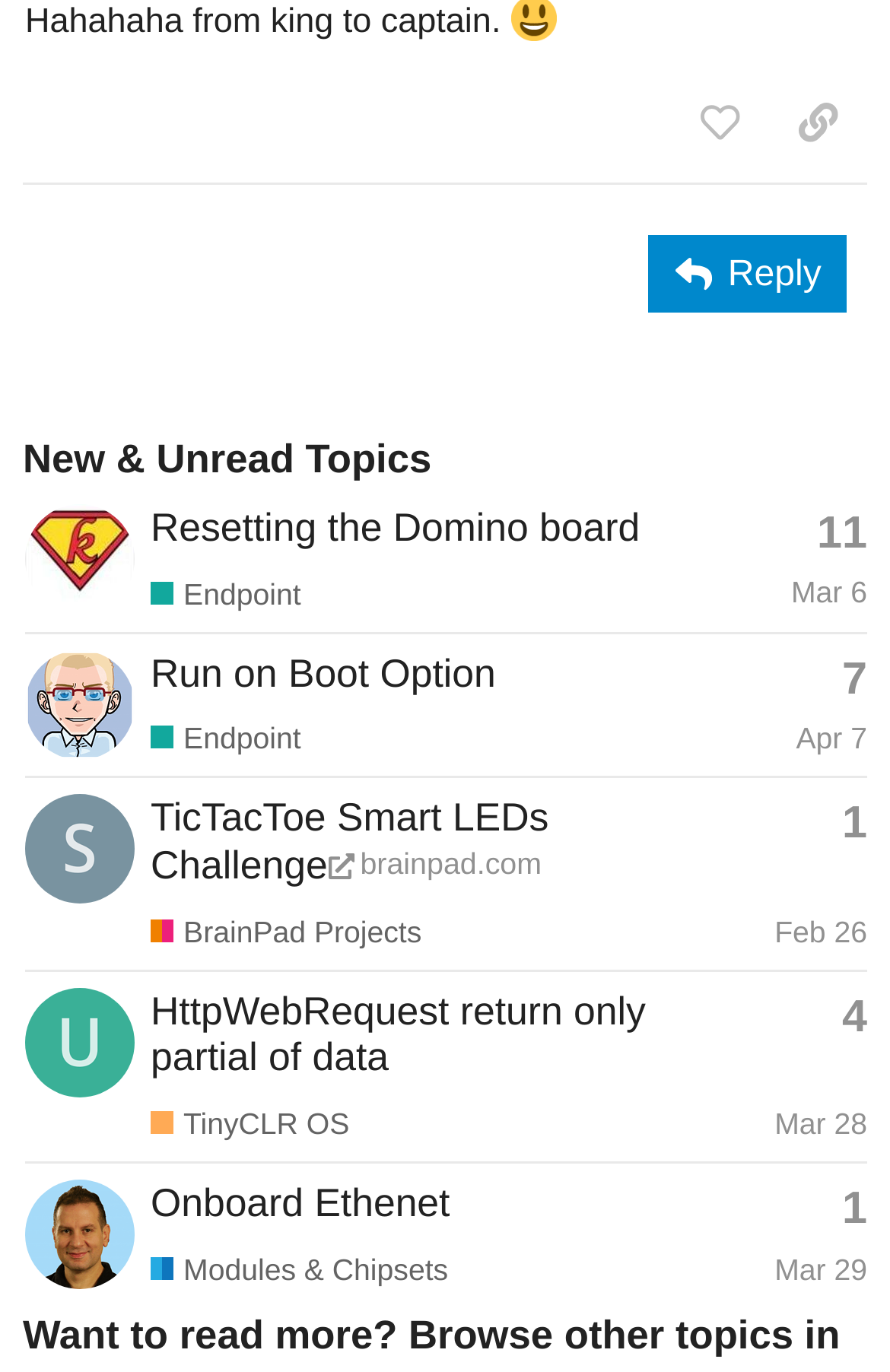What is the name of the latest poster in the first topic?
Using the information presented in the image, please offer a detailed response to the question.

I looked at the first gridcell element and found the link element with the text 'KorporalKernel's profile, latest poster', which indicates that KorporalKernel is the latest poster in the first topic.